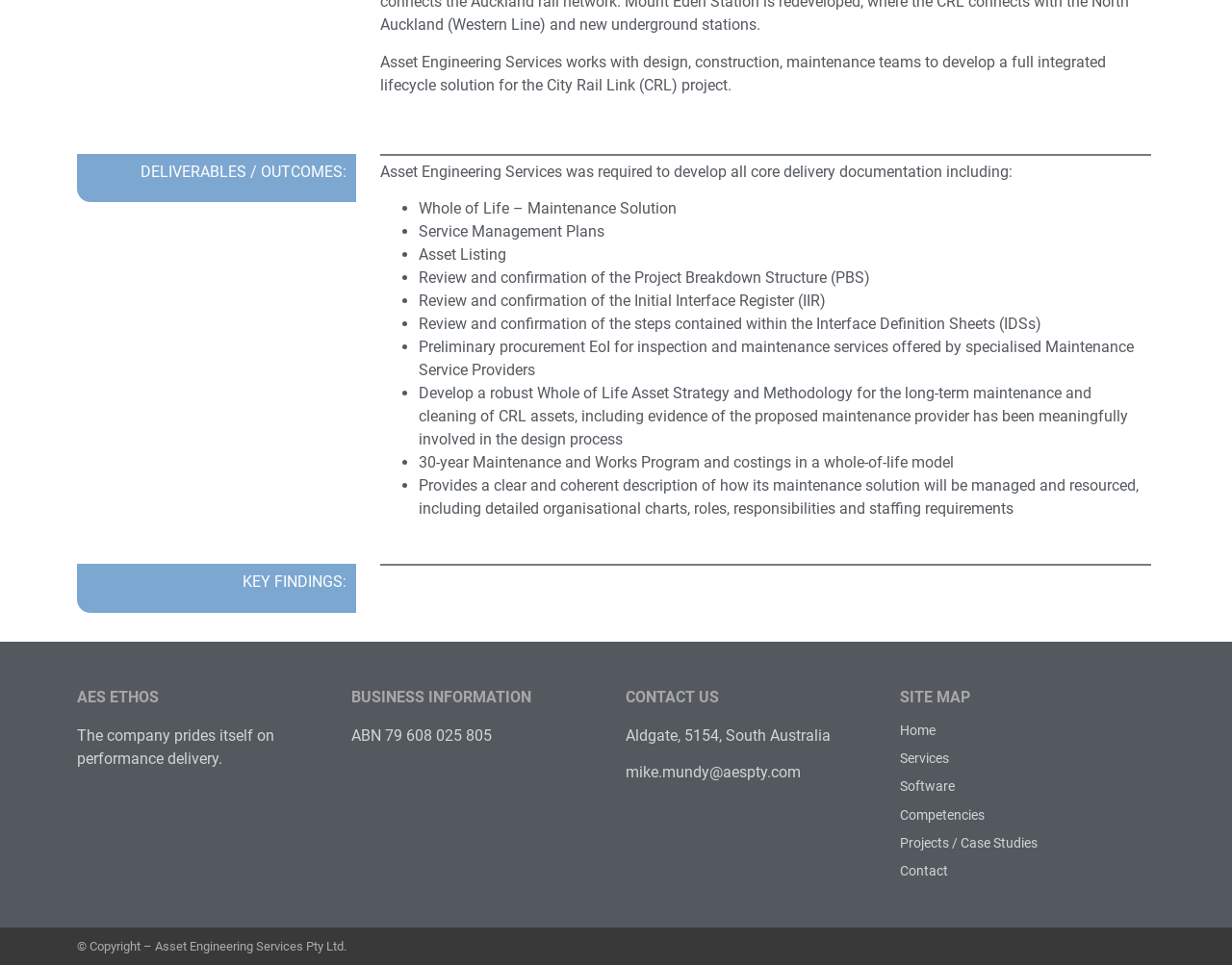Carefully examine the image and provide an in-depth answer to the question: How many deliverables are listed?

The answer can be found by counting the number of ListMarker elements, which are used to list the deliverables. There are 11 ListMarker elements, each corresponding to a deliverable.